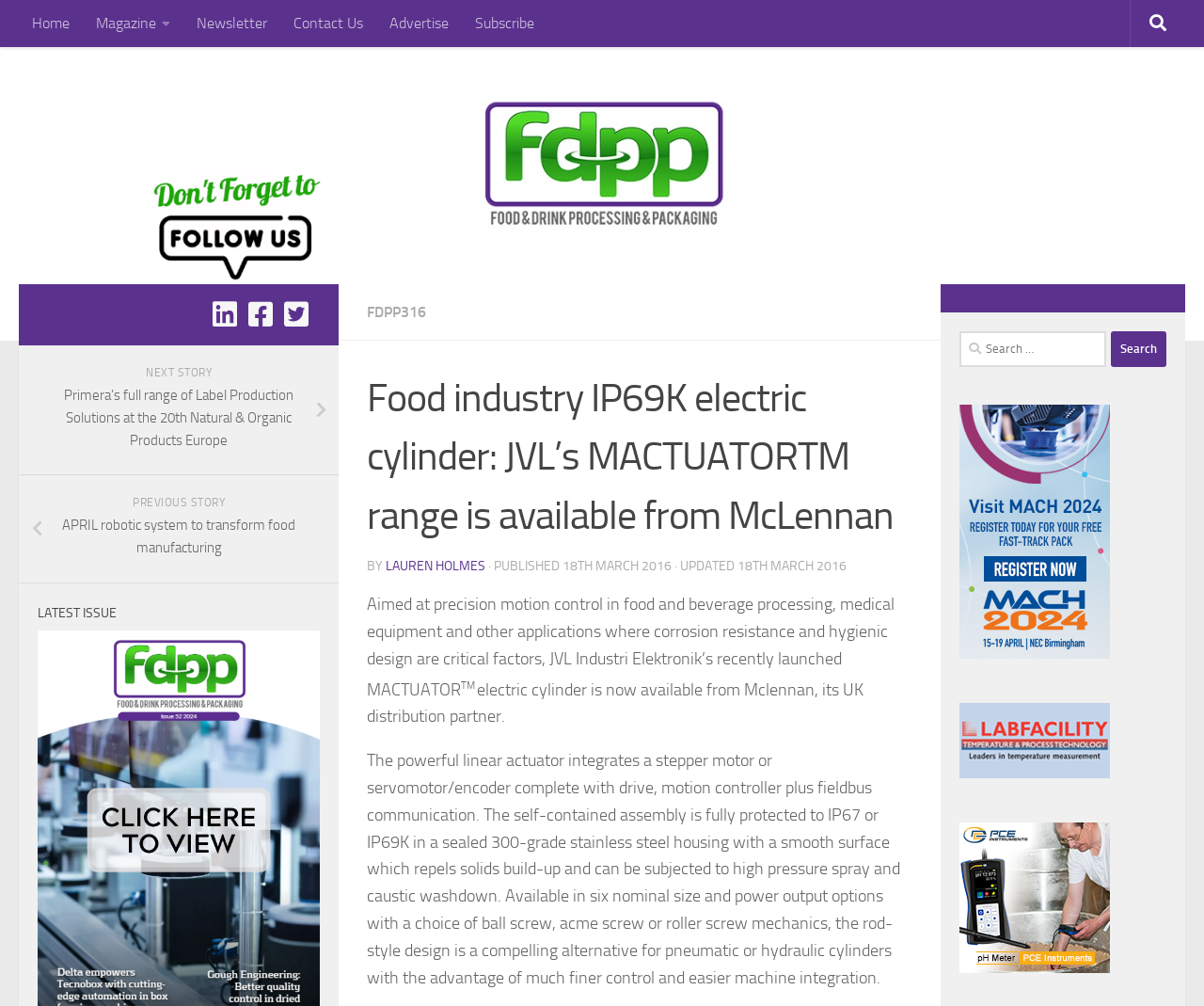Please answer the following question as detailed as possible based on the image: 
How many nominal size and power output options are available?

The article states that the electric cylinder is 'available in six nominal size and power output options'.